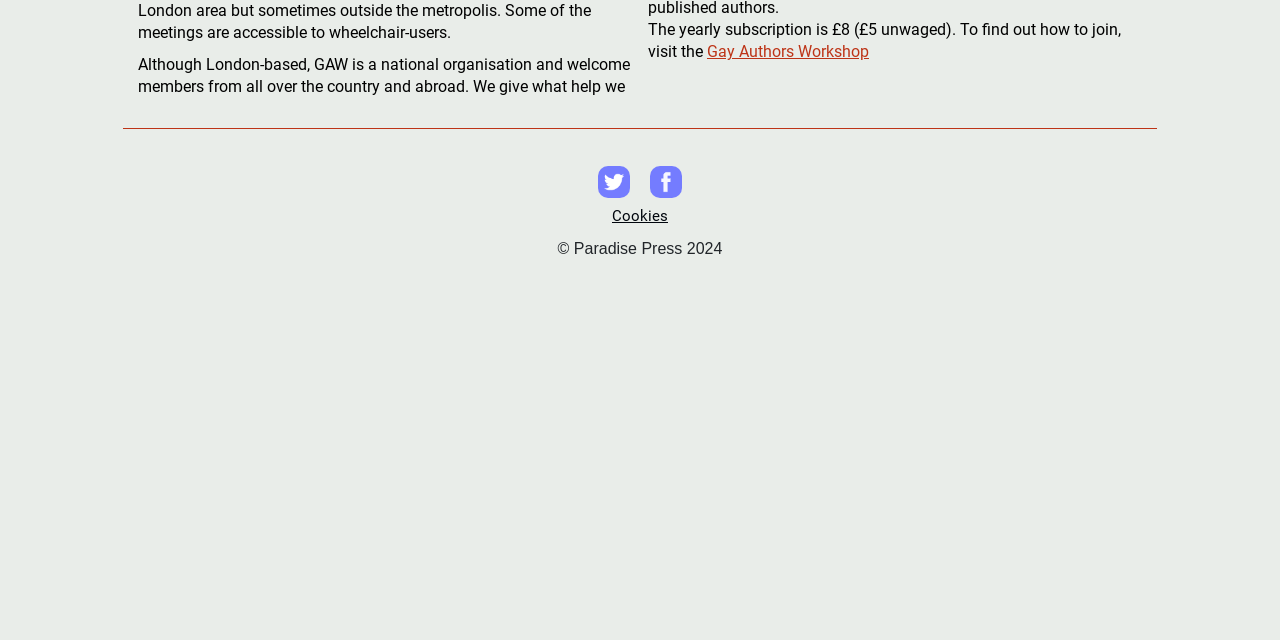Given the element description: "parent_node: Cookies", predict the bounding box coordinates of the UI element it refers to, using four float numbers between 0 and 1, i.e., [left, top, right, bottom].

[0.467, 0.259, 0.492, 0.309]